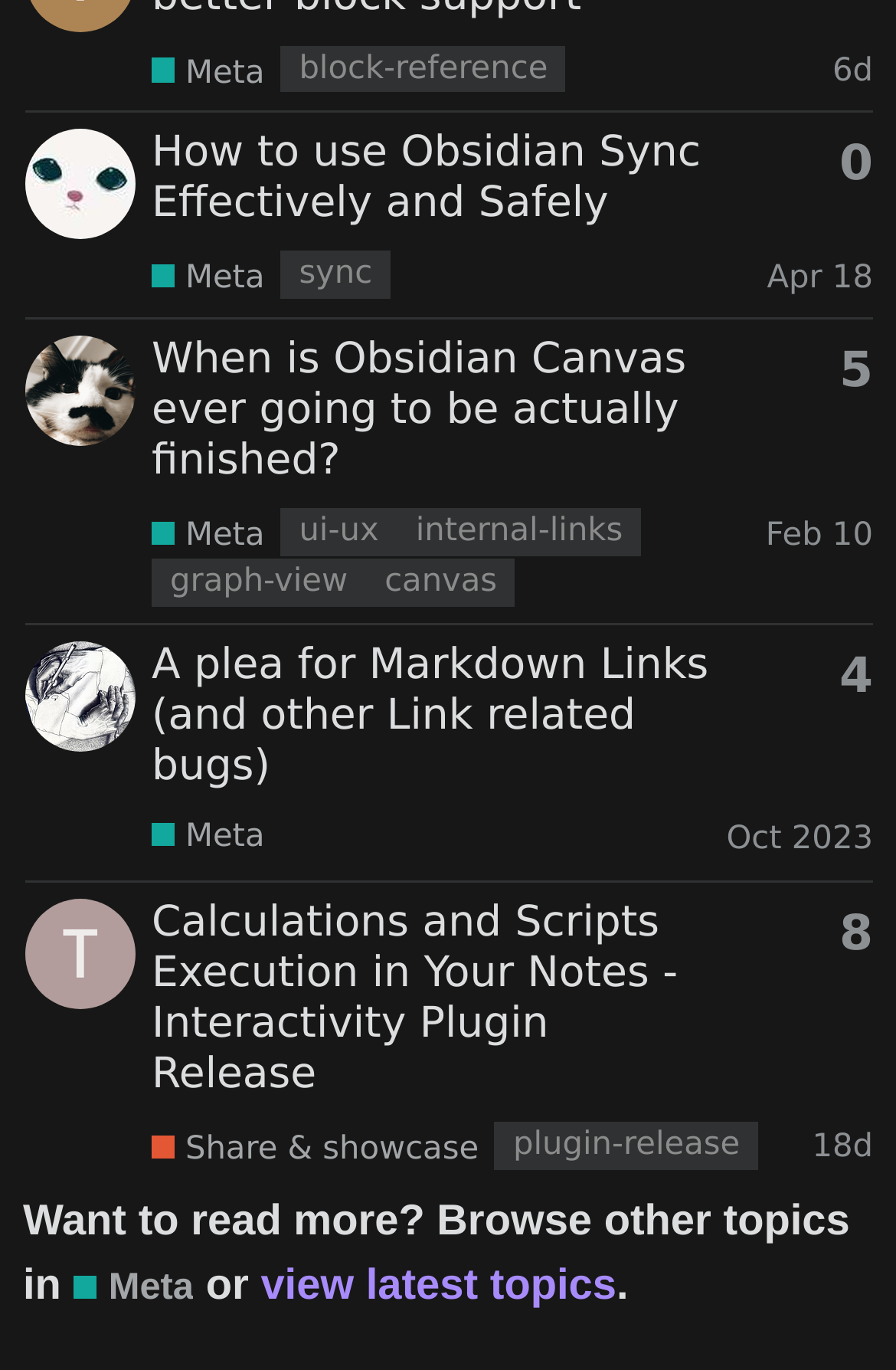Can you provide the bounding box coordinates for the element that should be clicked to implement the instruction: "View latest topics"?

[0.291, 0.919, 0.688, 0.954]